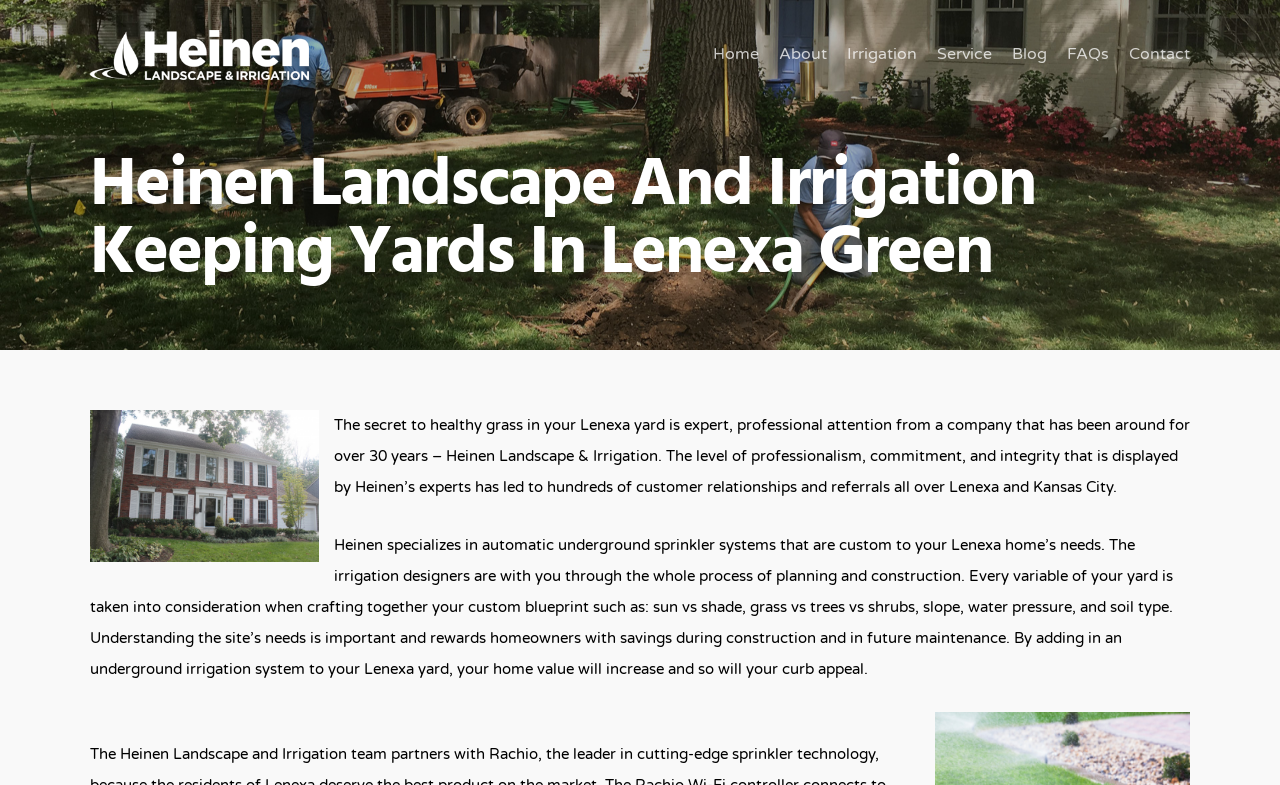What is the benefit of adding an underground irrigation system?
Look at the image and respond with a one-word or short phrase answer.

Increase home value